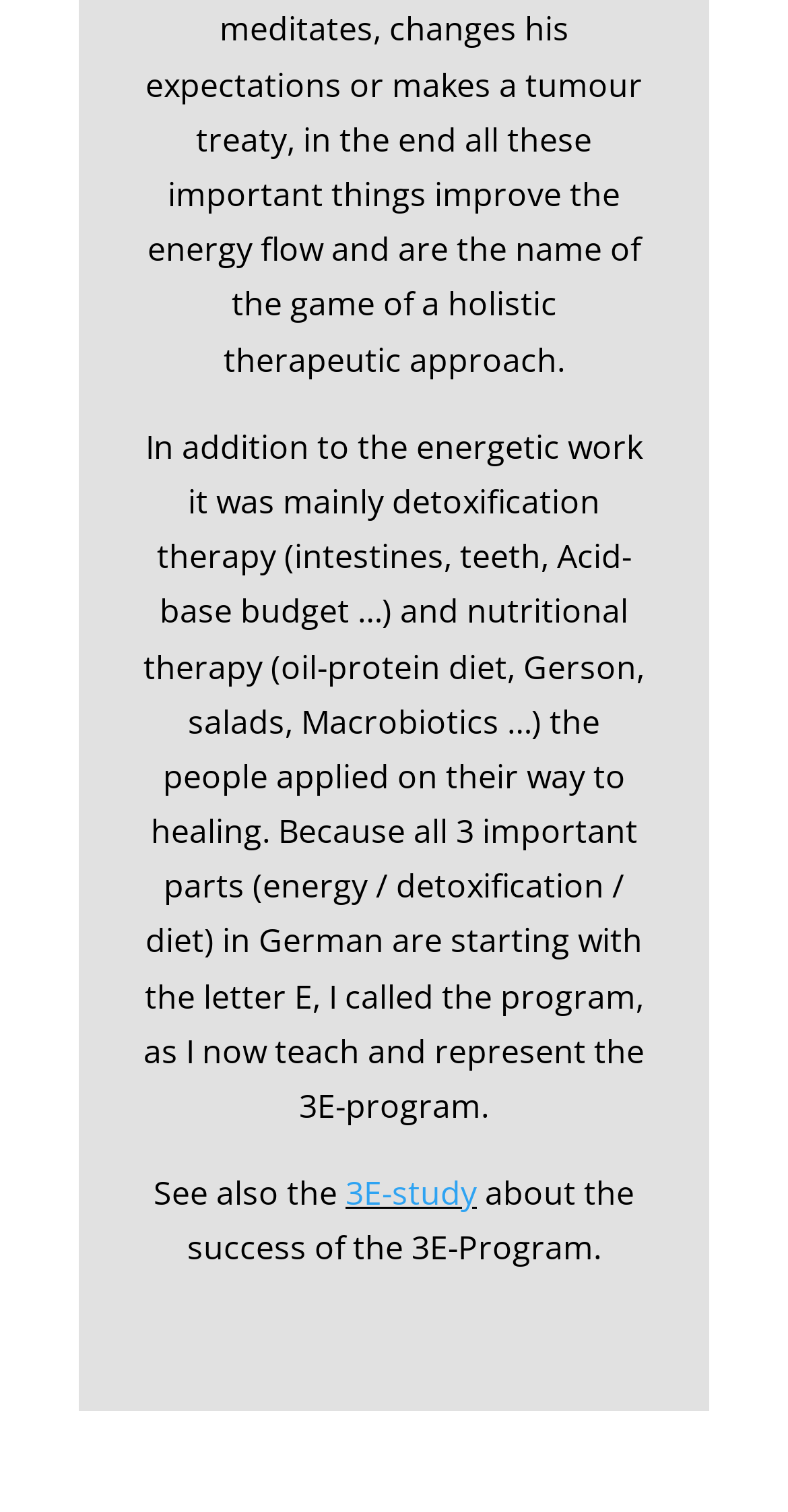Using the webpage screenshot, locate the HTML element that fits the following description and provide its bounding box: "3E-study".

[0.438, 0.774, 0.605, 0.804]